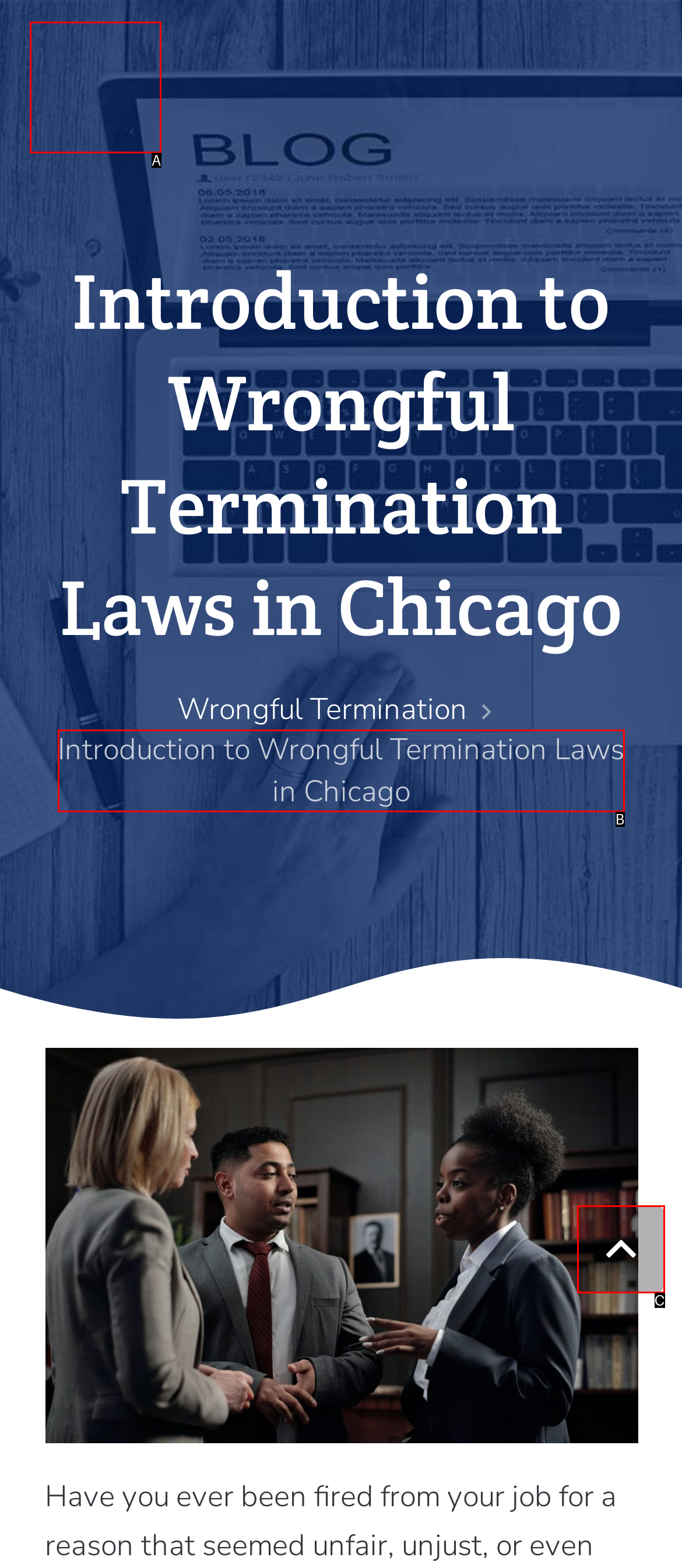Identify the UI element described as: aria-label="Link"
Answer with the option's letter directly.

A